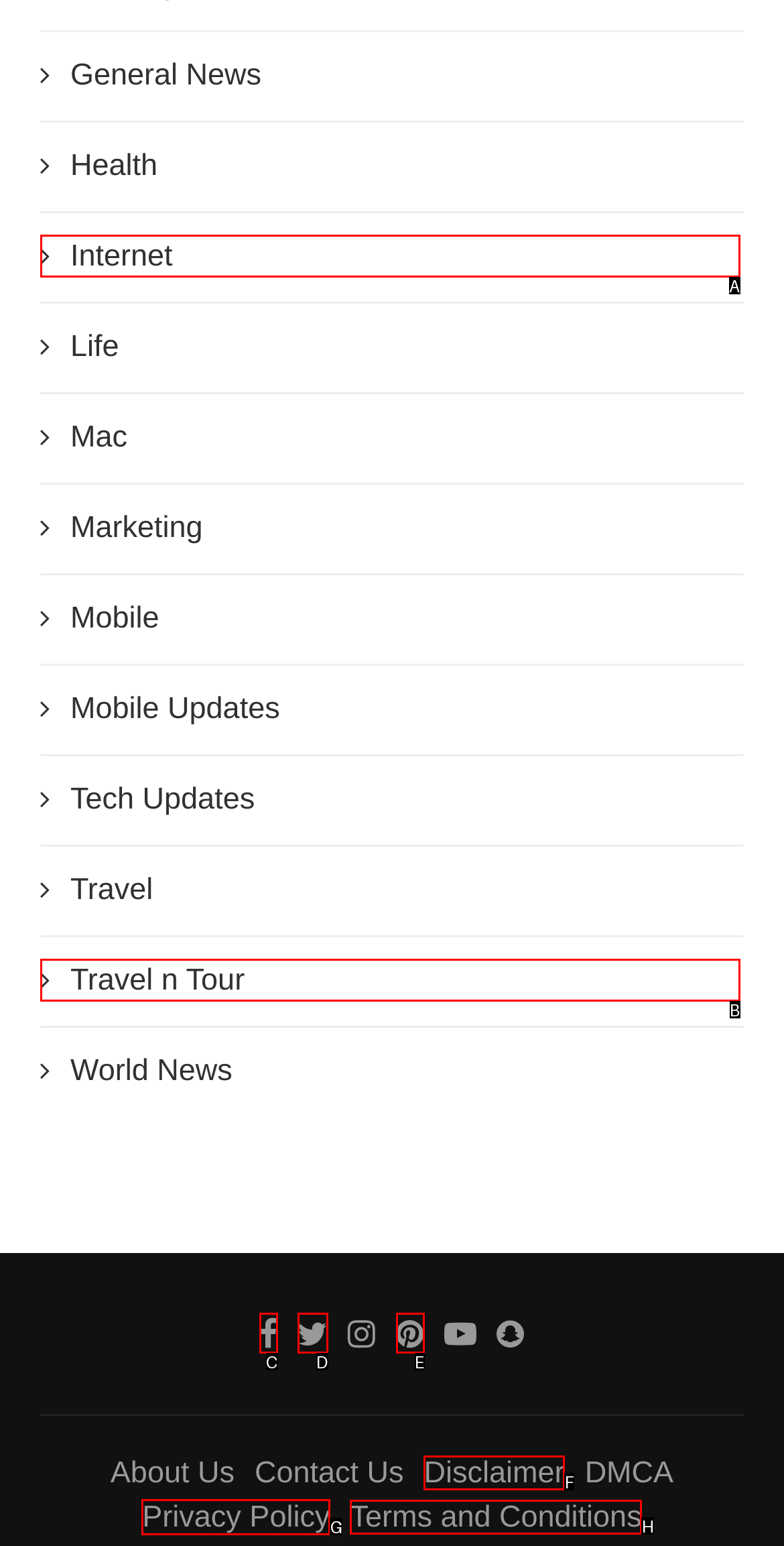Select the letter of the UI element that matches this task: Check Privacy Policy
Provide the answer as the letter of the correct choice.

G